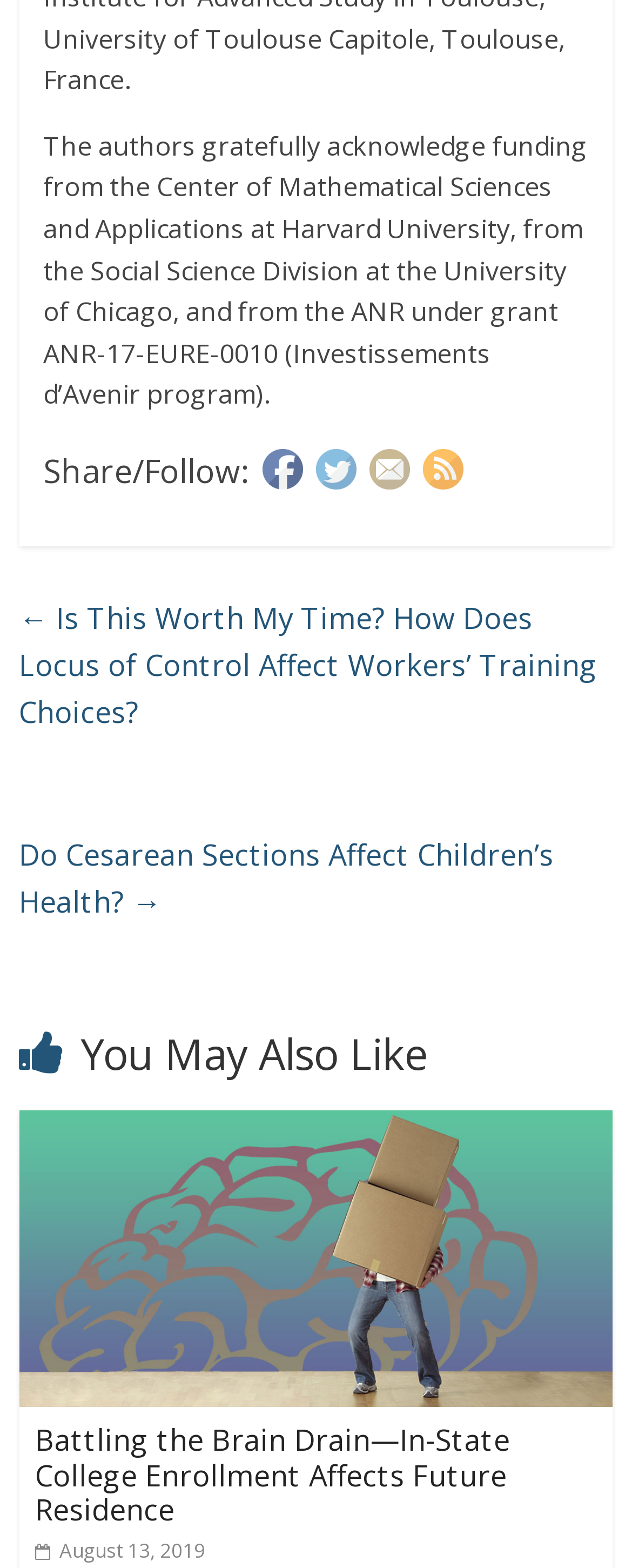For the following element description, predict the bounding box coordinates in the format (top-left x, top-left y, bottom-right x, bottom-right y). All values should be floating point numbers between 0 and 1. Description: alt="fb-share-icon" title="Facebook Share"

[0.371, 0.237, 0.522, 0.257]